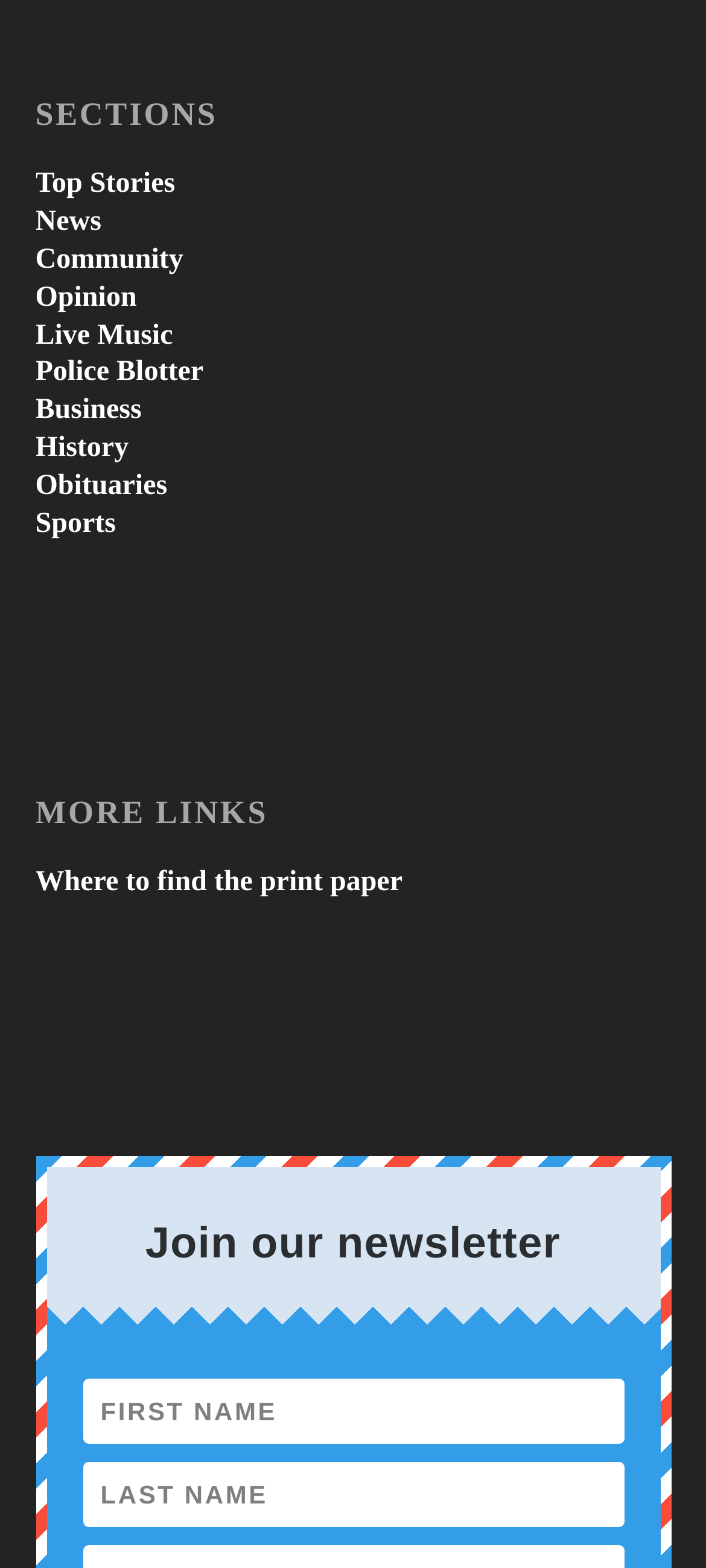Using the description: "History", determine the UI element's bounding box coordinates. Ensure the coordinates are in the format of four float numbers between 0 and 1, i.e., [left, top, right, bottom].

[0.05, 0.276, 0.182, 0.295]